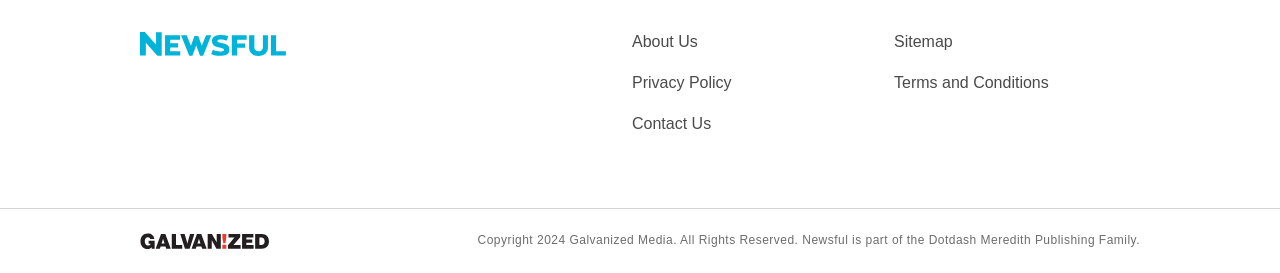What is the copyright year of the website?
Use the information from the image to give a detailed answer to the question.

The copyright year can be found at the bottom of the webpage, where it says 'Copyright 2024' in the static text element.